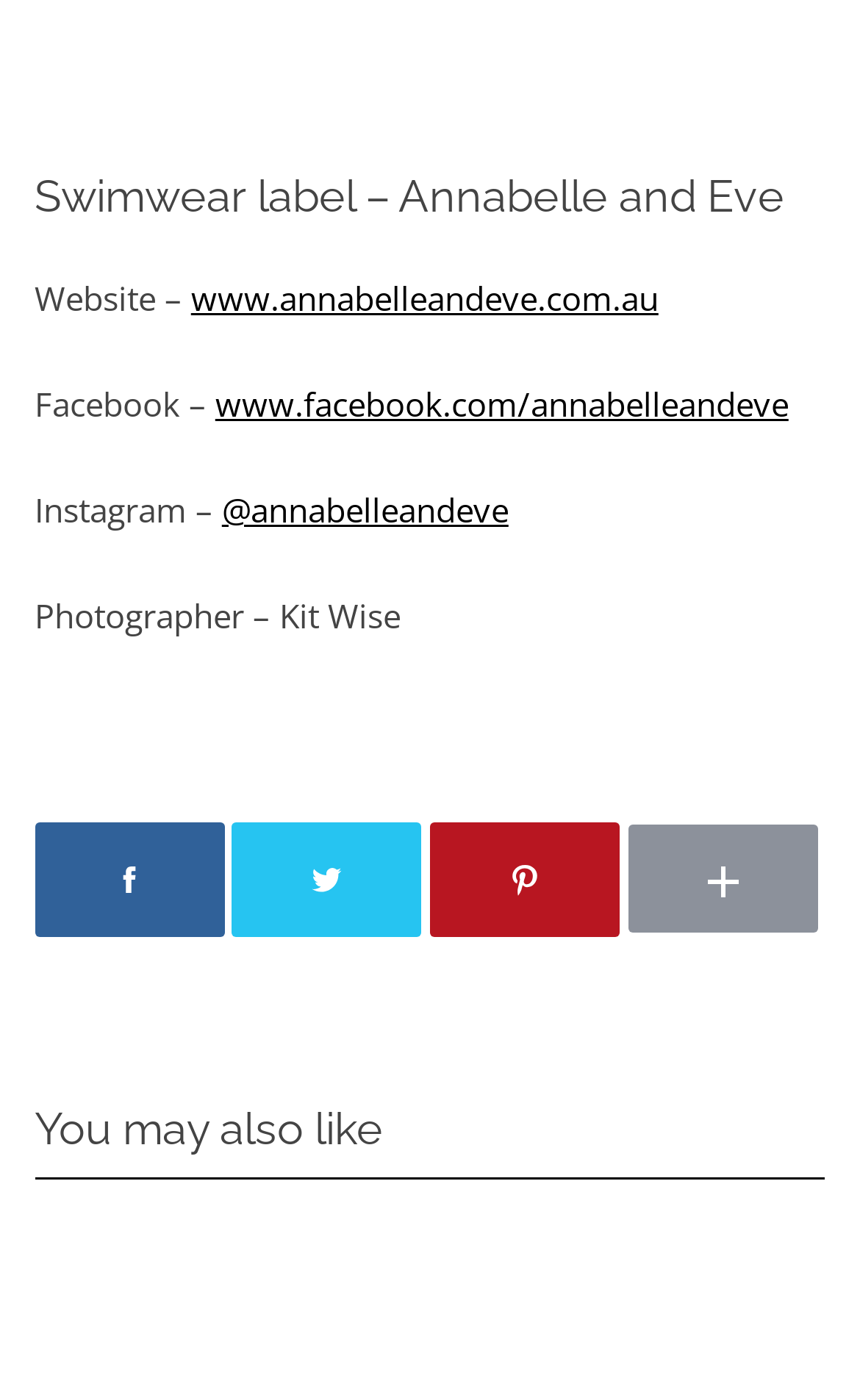What is the name of the swimwear label?
Please give a detailed answer to the question using the information shown in the image.

The name of the swimwear label can be found in the heading element at the top of the webpage, which reads 'Swimwear label – Annabelle and Eve'.